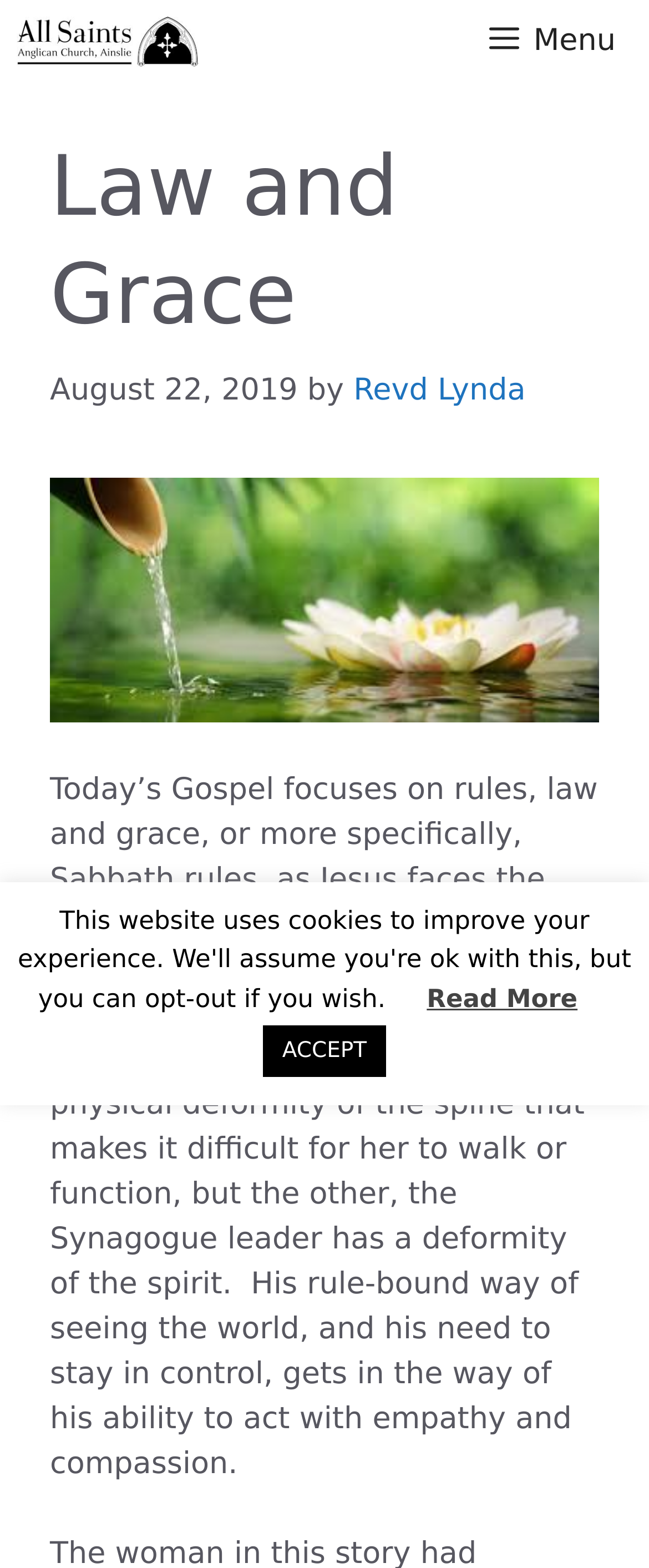Consider the image and give a detailed and elaborate answer to the question: 
Who is the author of the sermon?

I found the author of the sermon by looking at the link element in the header section, which contains the text 'Revd Lynda'.